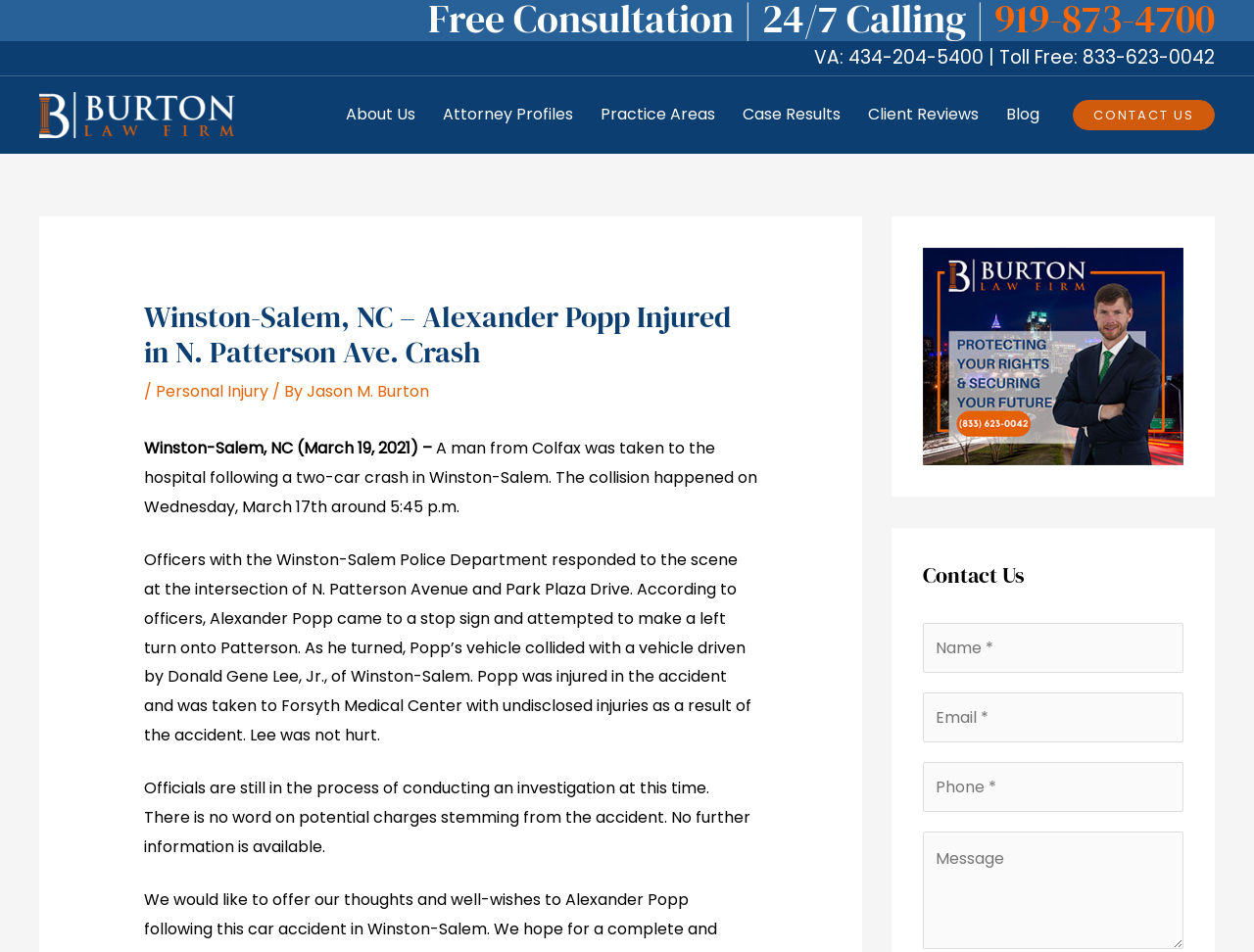Identify the bounding box coordinates of the specific part of the webpage to click to complete this instruction: "Contact the law firm".

[0.855, 0.105, 0.969, 0.136]